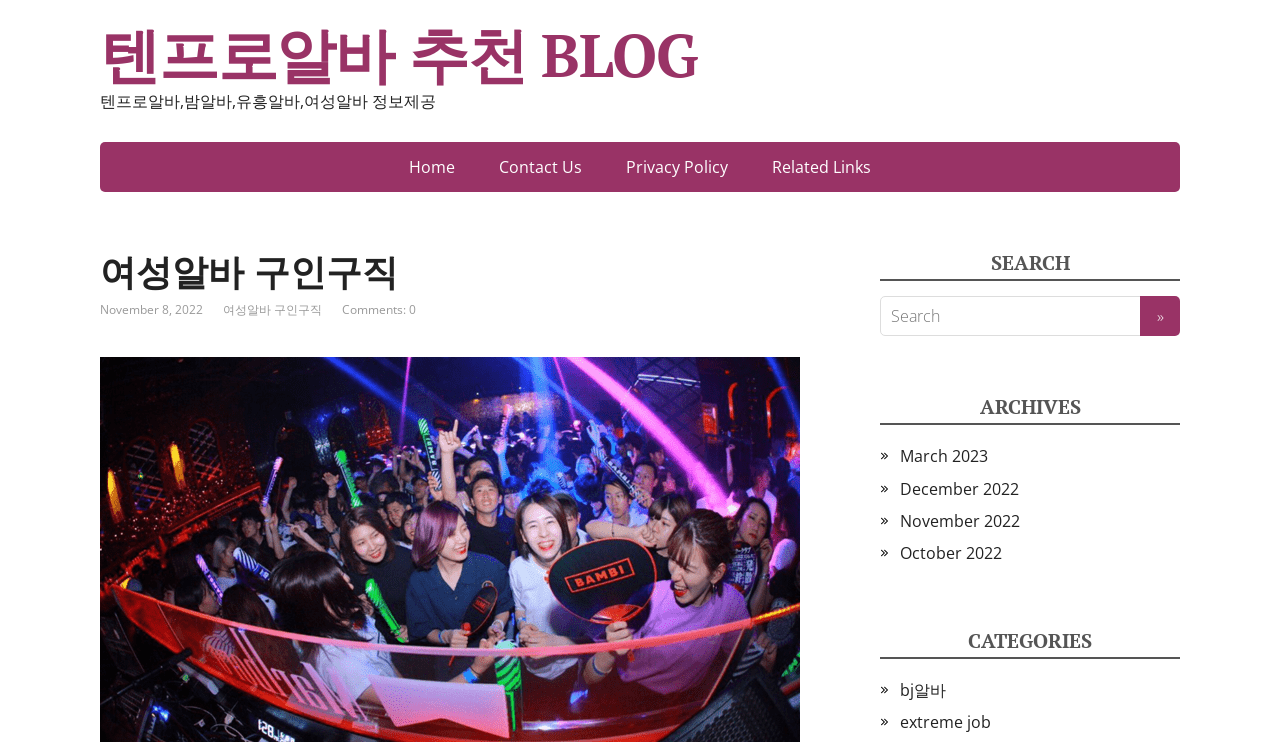Pinpoint the bounding box coordinates of the element you need to click to execute the following instruction: "view November 2022 archives". The bounding box should be represented by four float numbers between 0 and 1, in the format [left, top, right, bottom].

[0.703, 0.687, 0.797, 0.717]